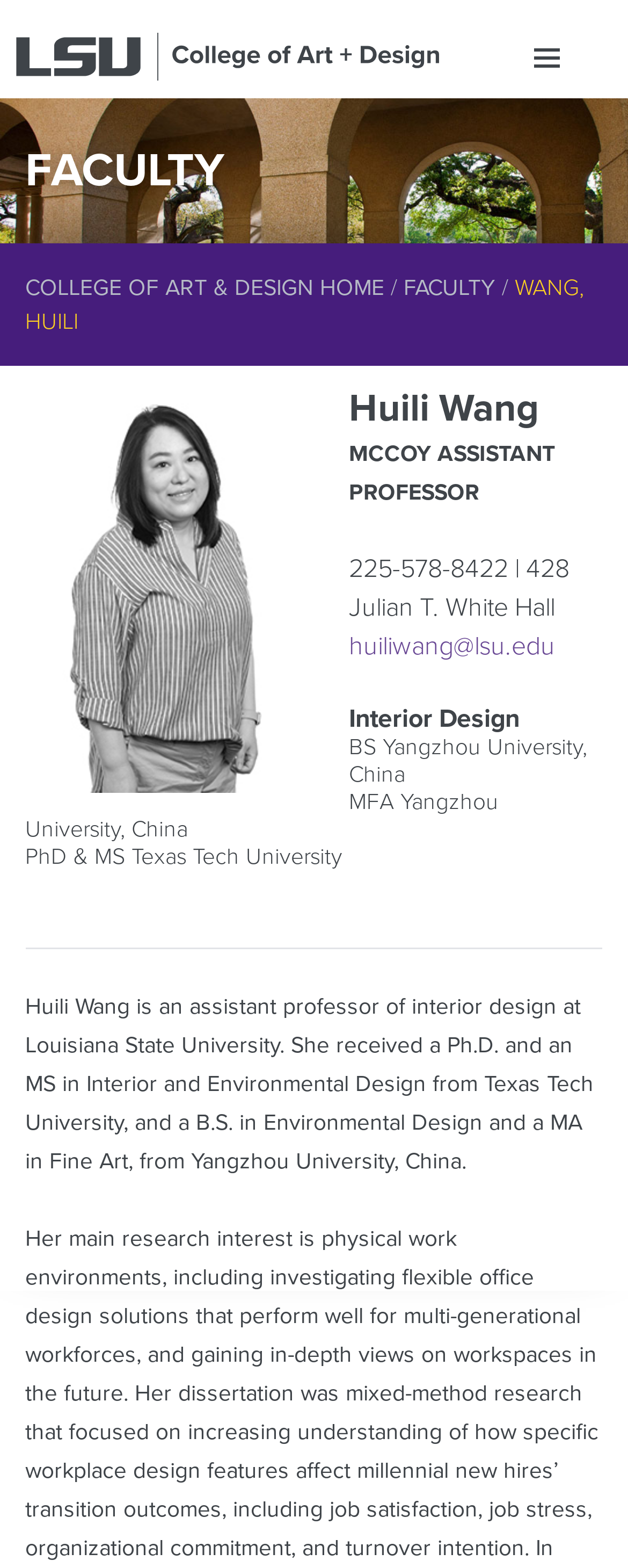Answer the question below using just one word or a short phrase: 
What is Huili Wang's phone number?

225-578-8422